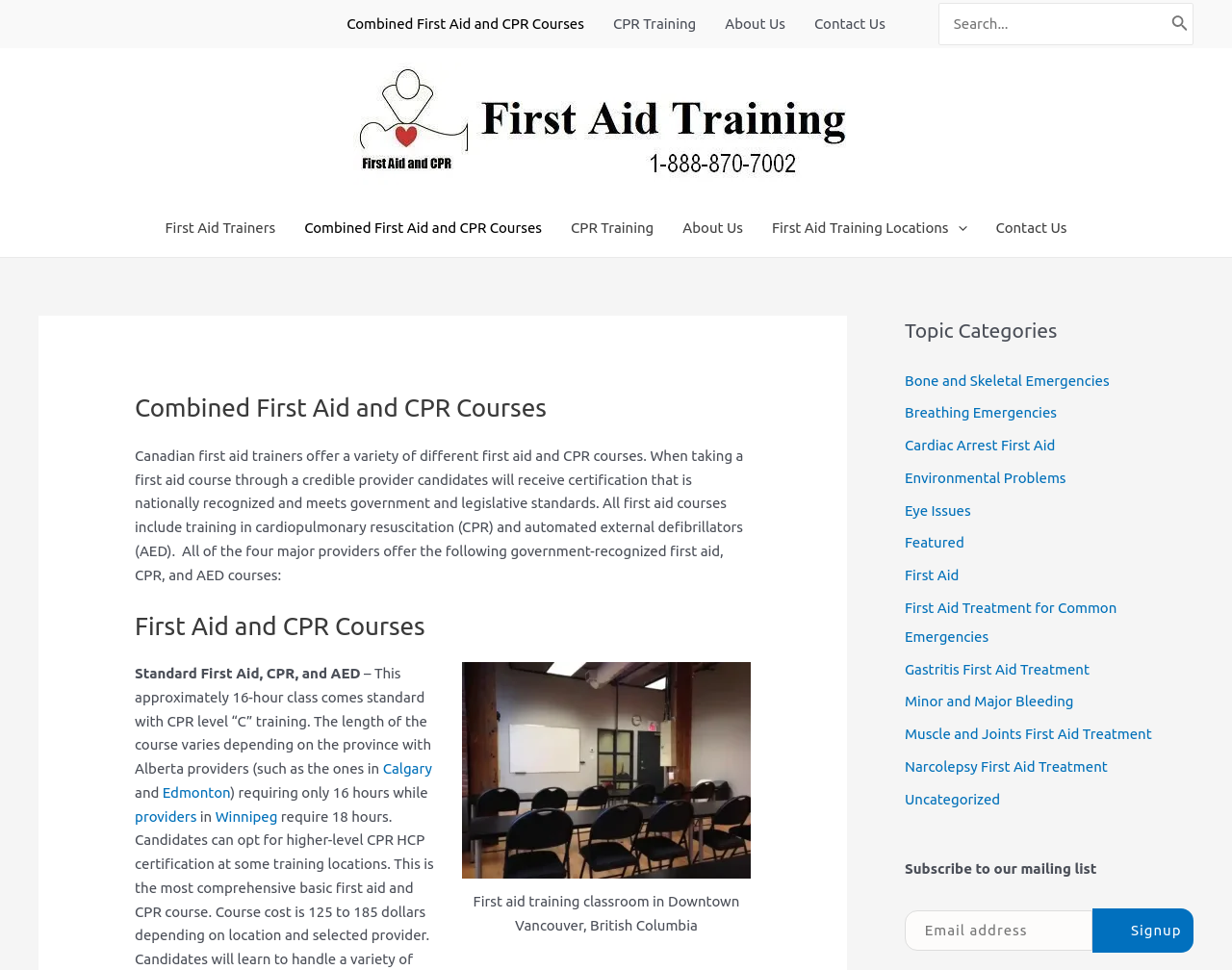Answer the following query with a single word or phrase:
How many topic categories are there?

14